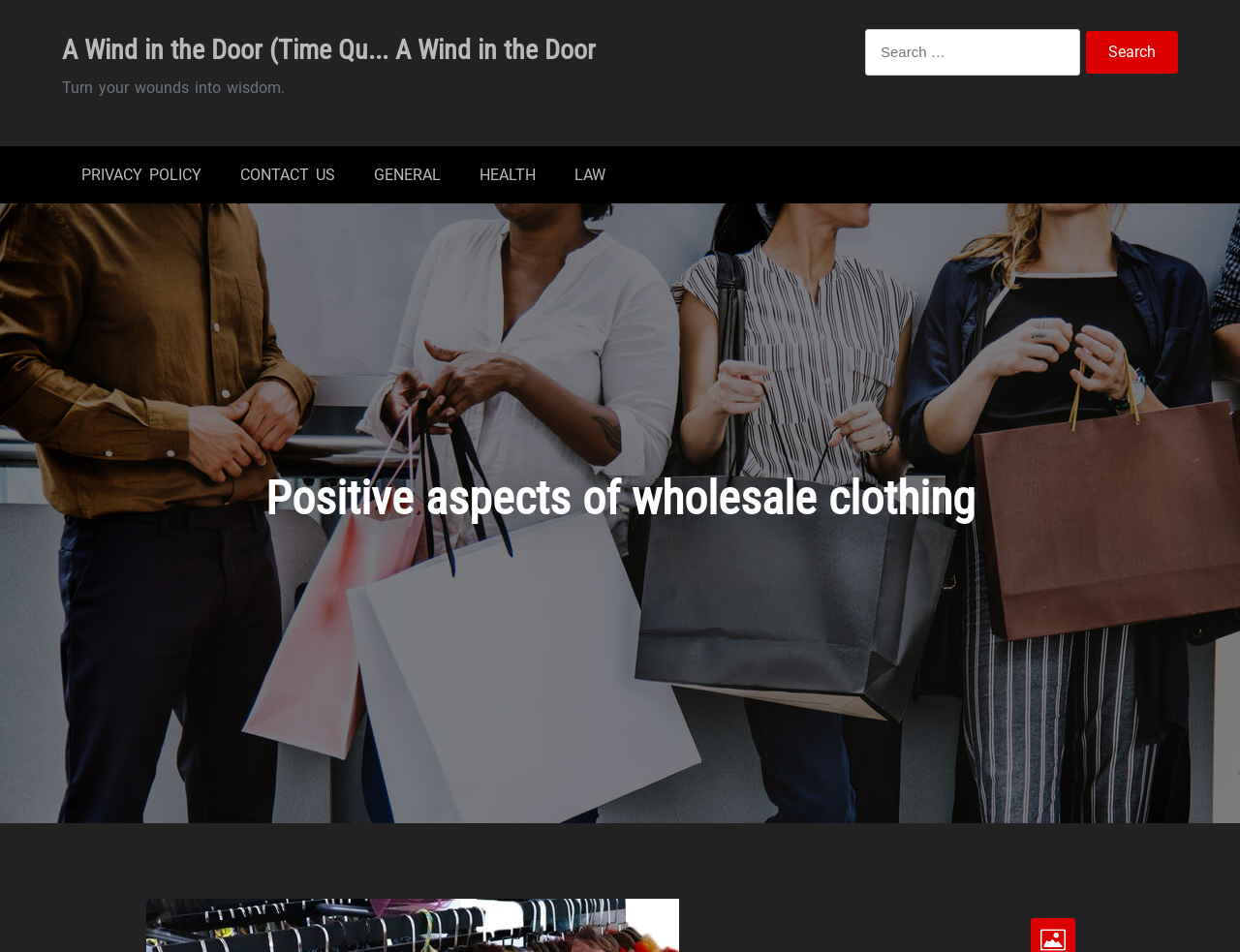Generate the text content of the main headline of the webpage.

Positive aspects of wholesale clothing